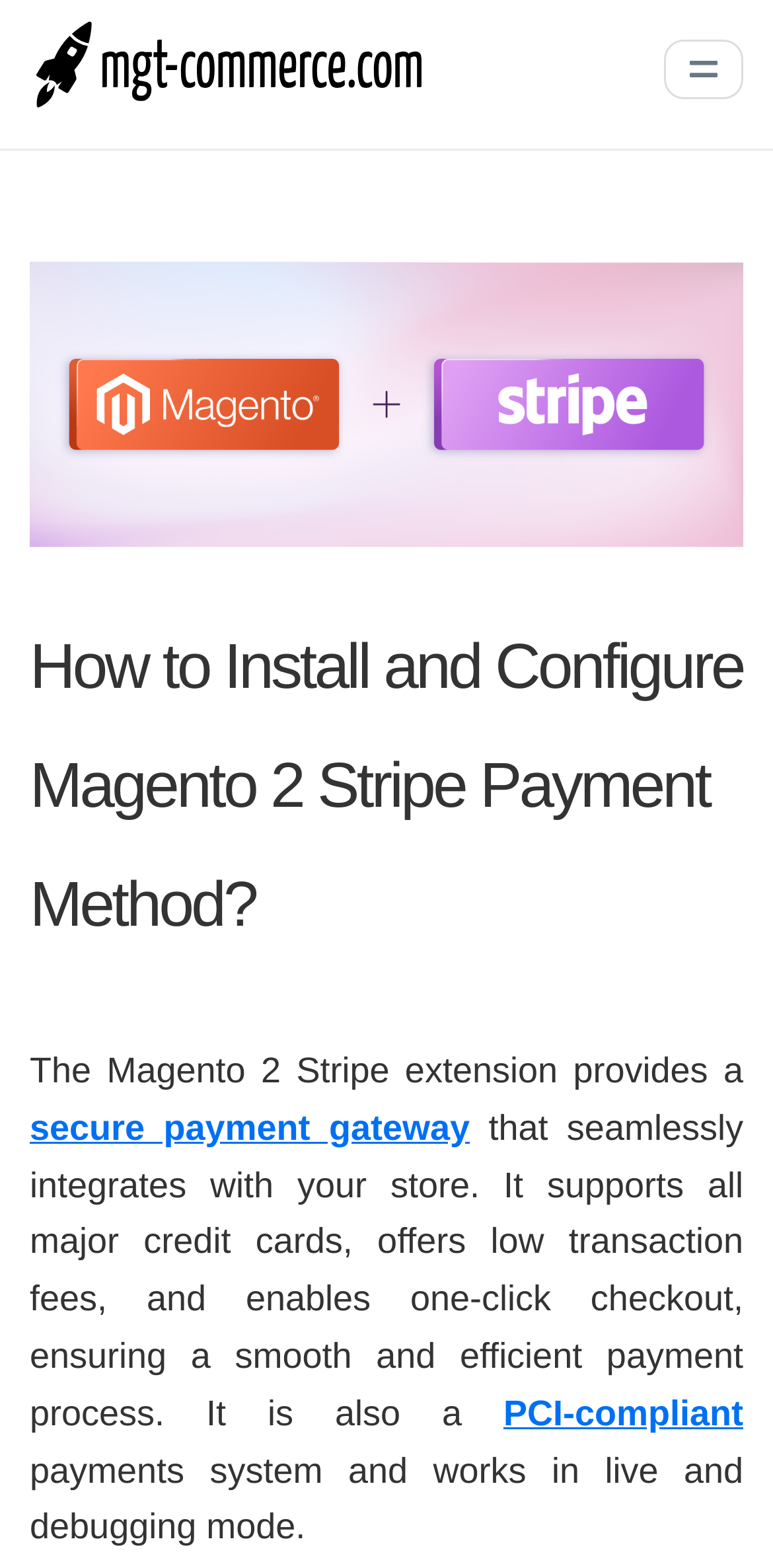Extract the main heading text from the webpage.

How to Install and Configure Magento 2 Stripe Payment Method?